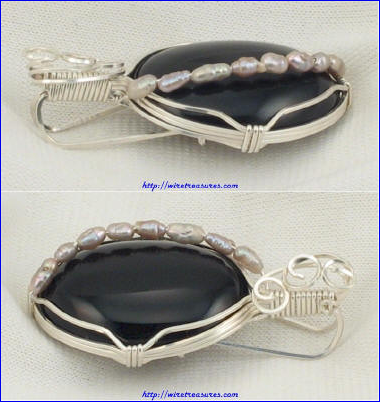What is the shape of the Onyx?
Answer the question with a single word or phrase by looking at the picture.

Cabochon